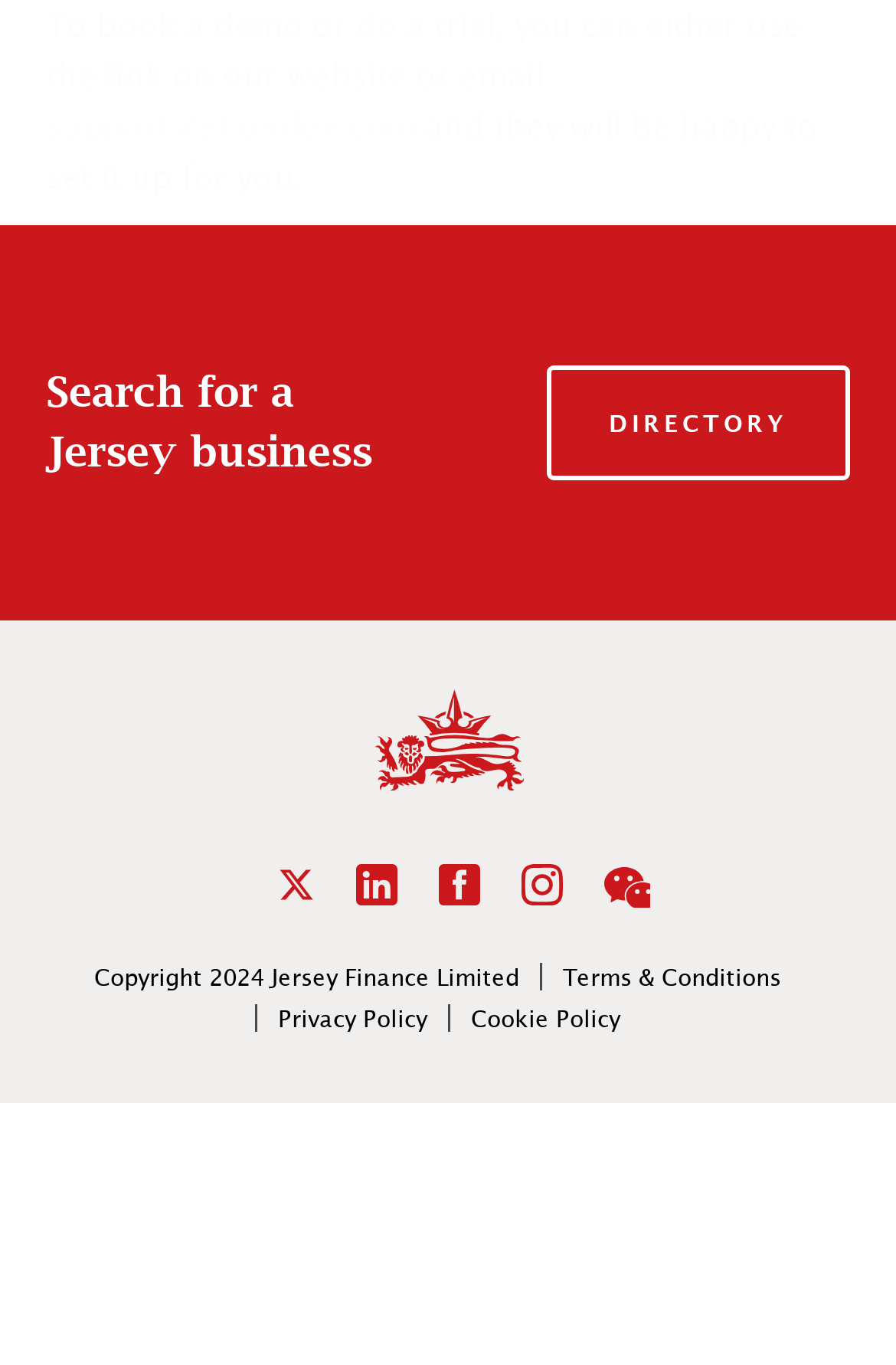Determine the bounding box coordinates in the format (top-left x, top-left y, bottom-right x, bottom-right y). Ensure all values are floating point numbers between 0 and 1. Identify the bounding box of the UI element described by: Terms & Conditions

[0.628, 0.705, 0.872, 0.726]